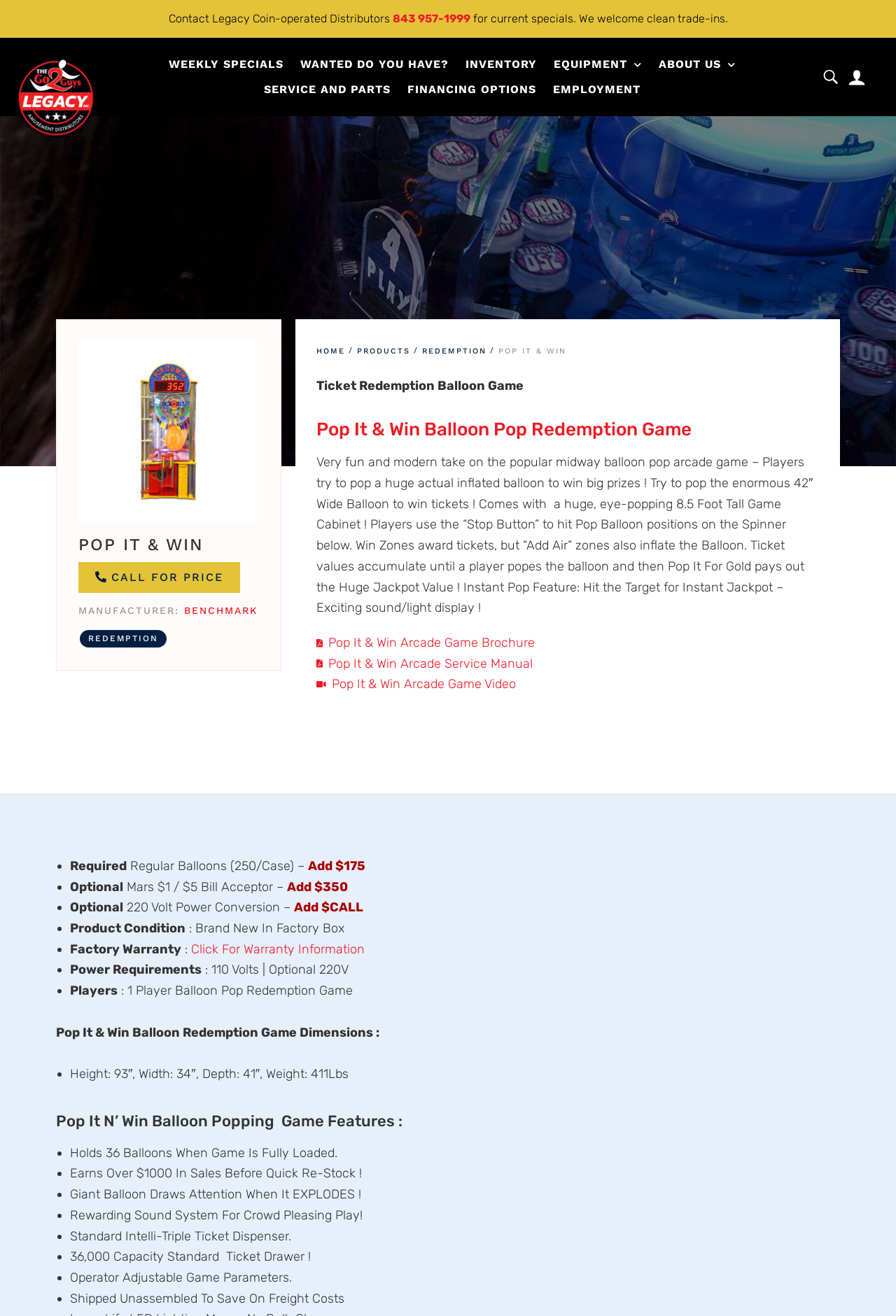Provide your answer in a single word or phrase: 
What is the manufacturer of the game?

Benchmark